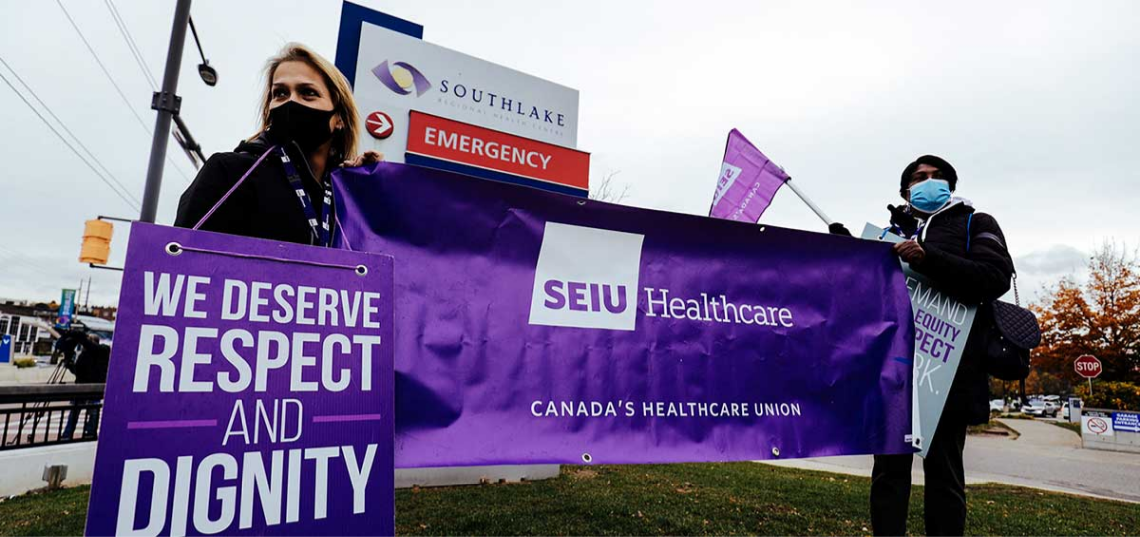Why are the demonstrators wearing masks?
From the image, provide a succinct answer in one word or a short phrase.

For safety and solidarity